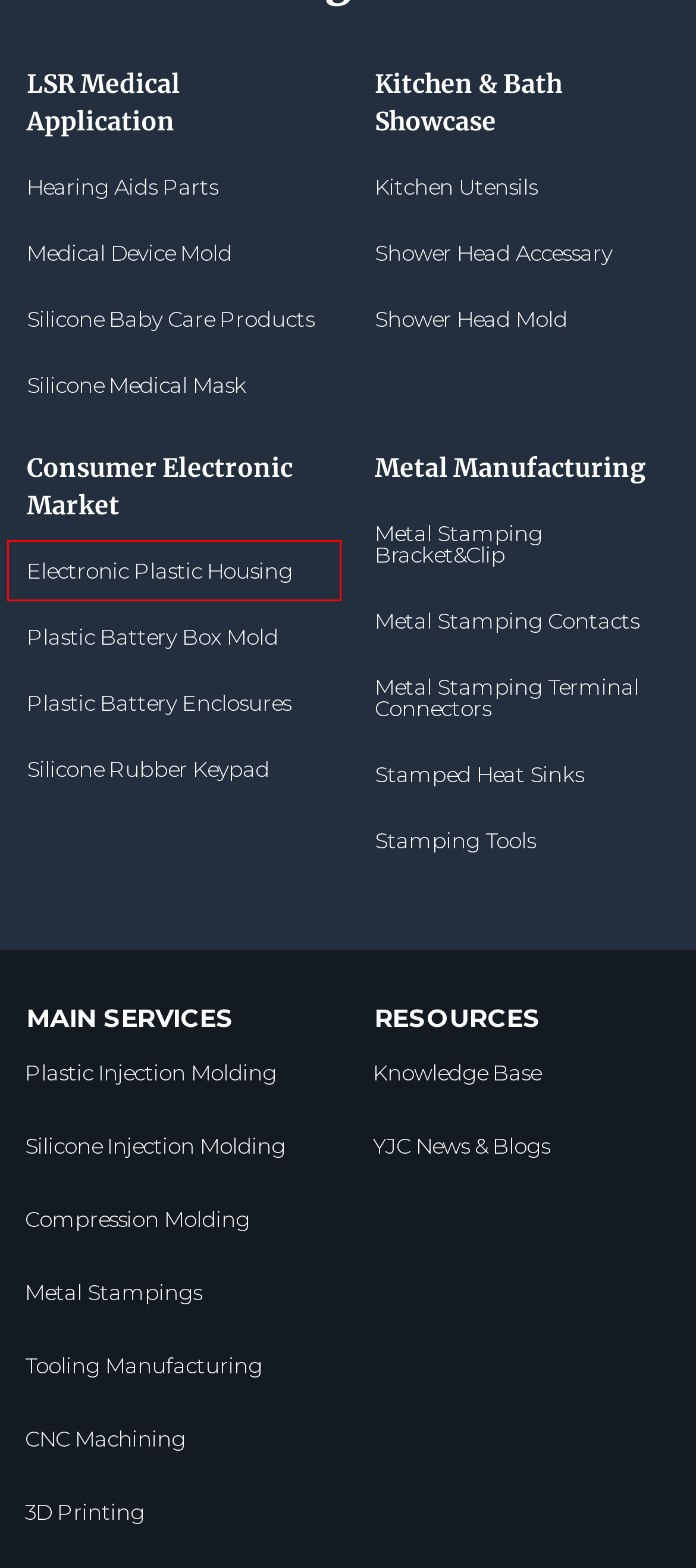You have a screenshot of a webpage with a red rectangle bounding box around an element. Identify the best matching webpage description for the new page that appears after clicking the element in the bounding box. The descriptions are:
A. Shower Head Plastic & Silicone Tooling Mold Supplier
B. YJC News & Blogs | YJC Polymer
C. Plastic Battery Box Mold Manufacturer - Custom Battery Case
D. Custom Metal Stamping Bracket Clip | Stamping Manufacturing
E. Medical Device Tooling & Mold Making | Silicone Molding
F. knowledge | YJC Polymer
G. Custom Plastic Silicone Electronic Housing Manufacturer
H. Metal Stamping Service - OEM Metal Parts

G